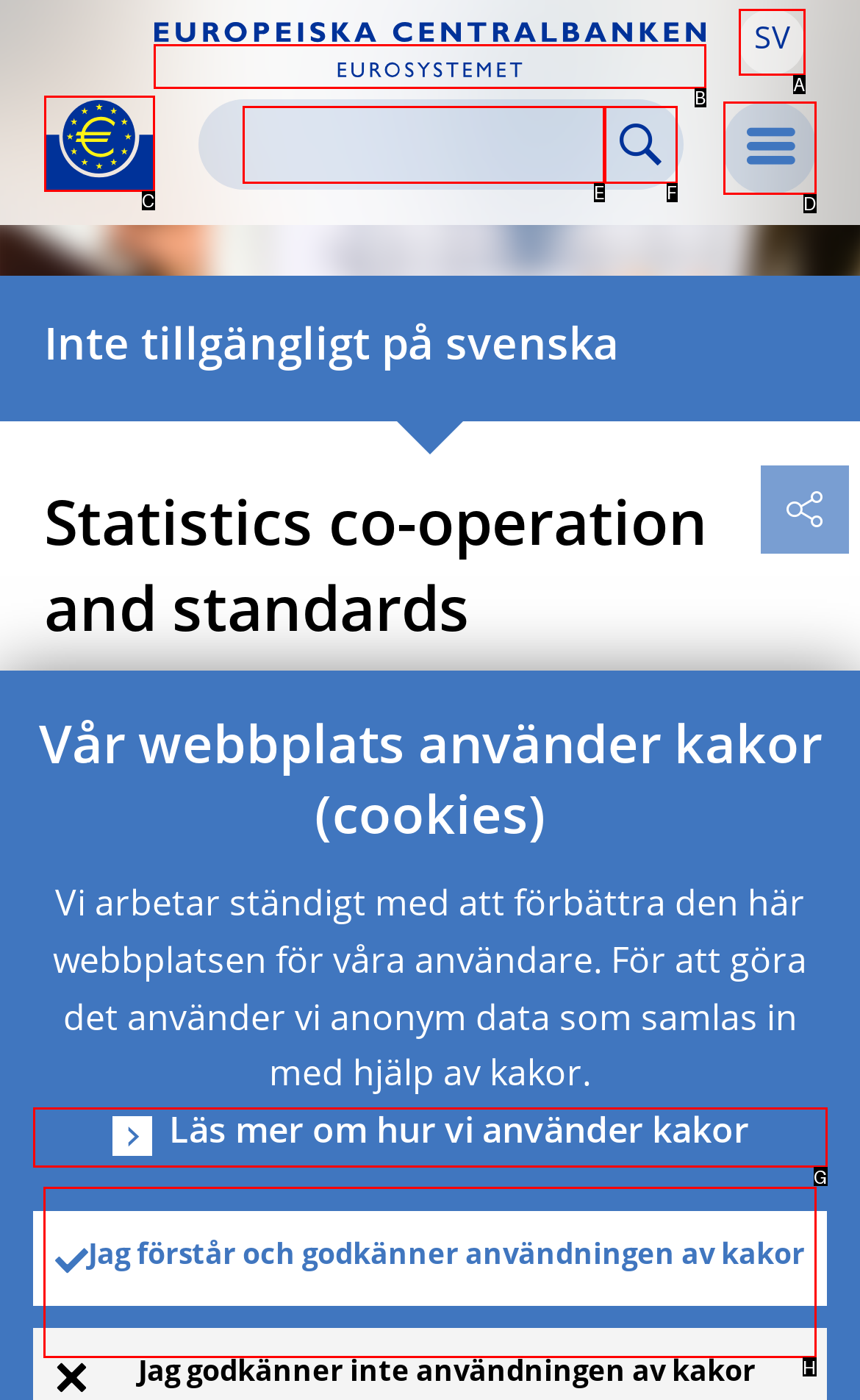Select the option I need to click to accomplish this task: Read more about statistics at the European level
Provide the letter of the selected choice from the given options.

H